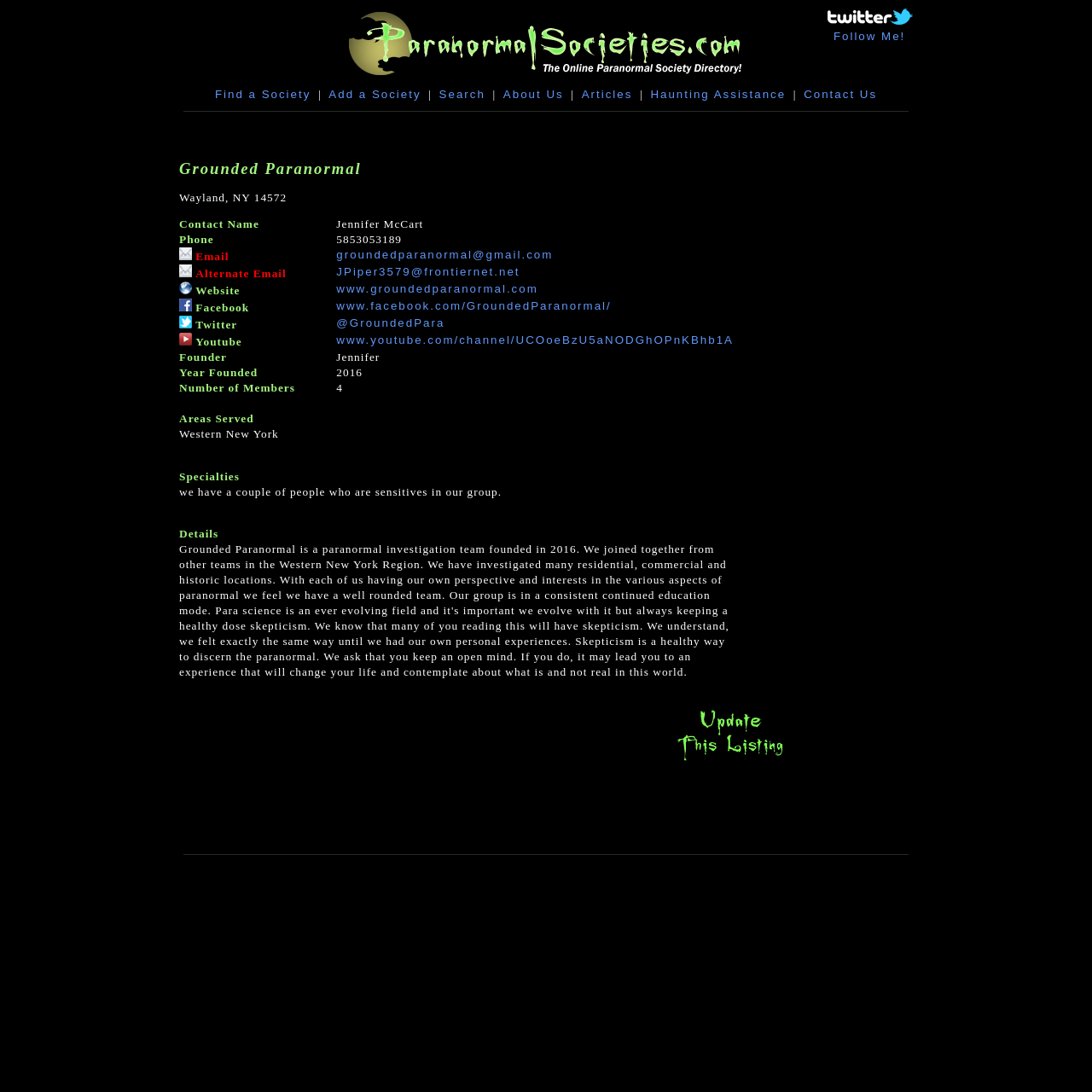Determine the bounding box coordinates of the element that should be clicked to execute the following command: "Follow @ParanormalList on Twitter".

[0.758, 0.013, 0.836, 0.039]